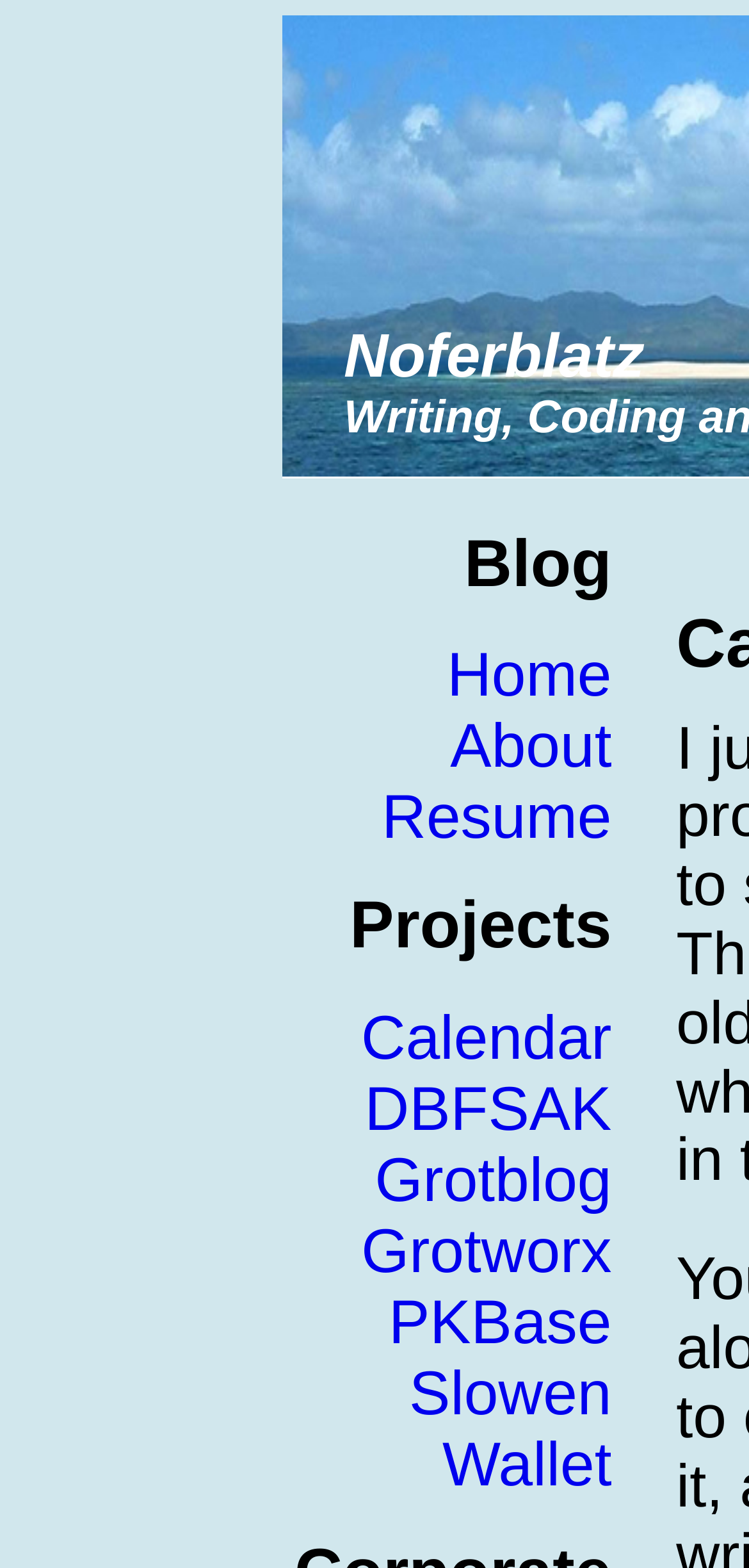Please identify the bounding box coordinates of the element that needs to be clicked to perform the following instruction: "go to home page".

[0.597, 0.408, 0.817, 0.452]